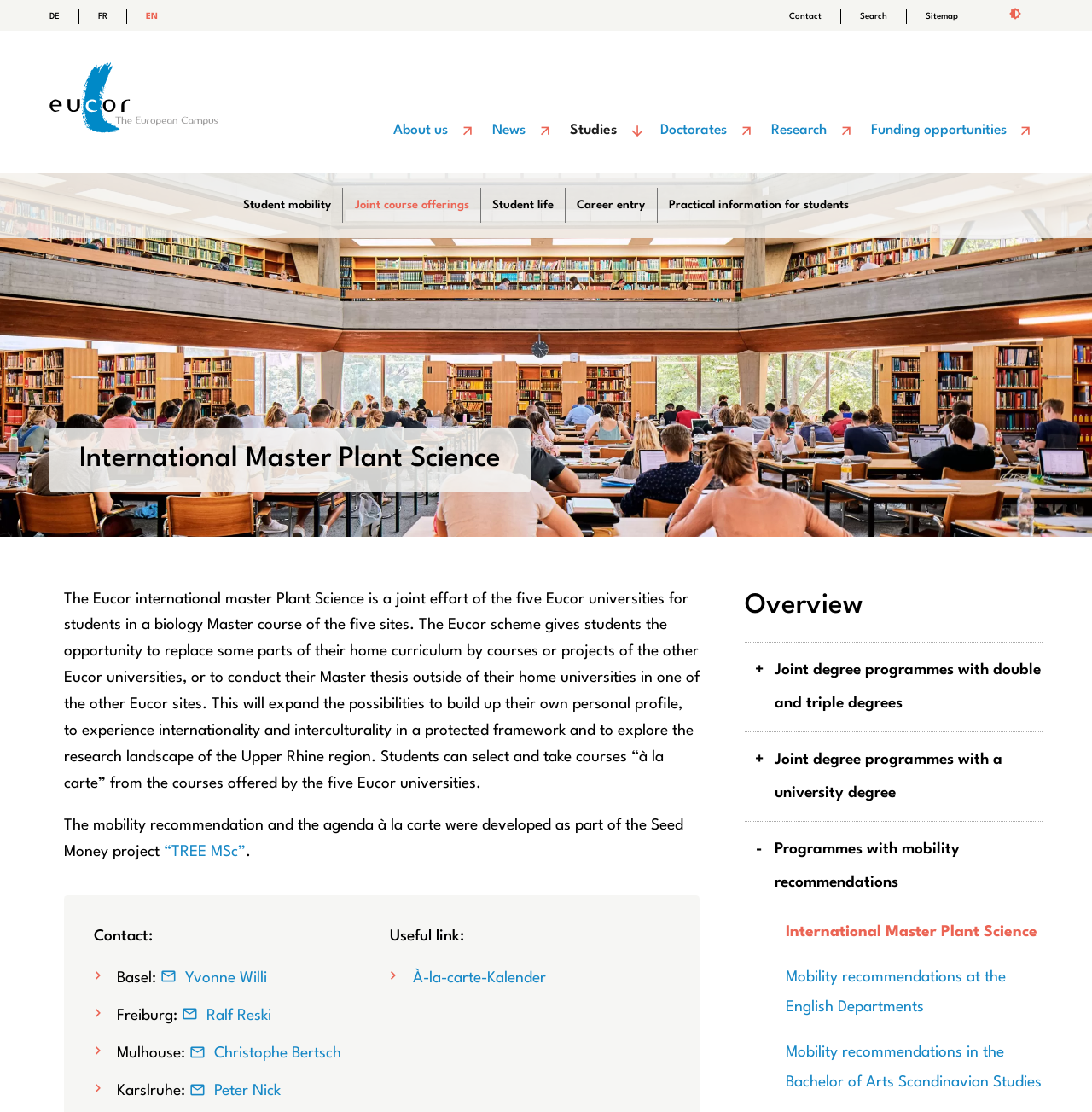Please identify the bounding box coordinates of the element I need to click to follow this instruction: "Switch to German page".

[0.045, 0.008, 0.072, 0.022]